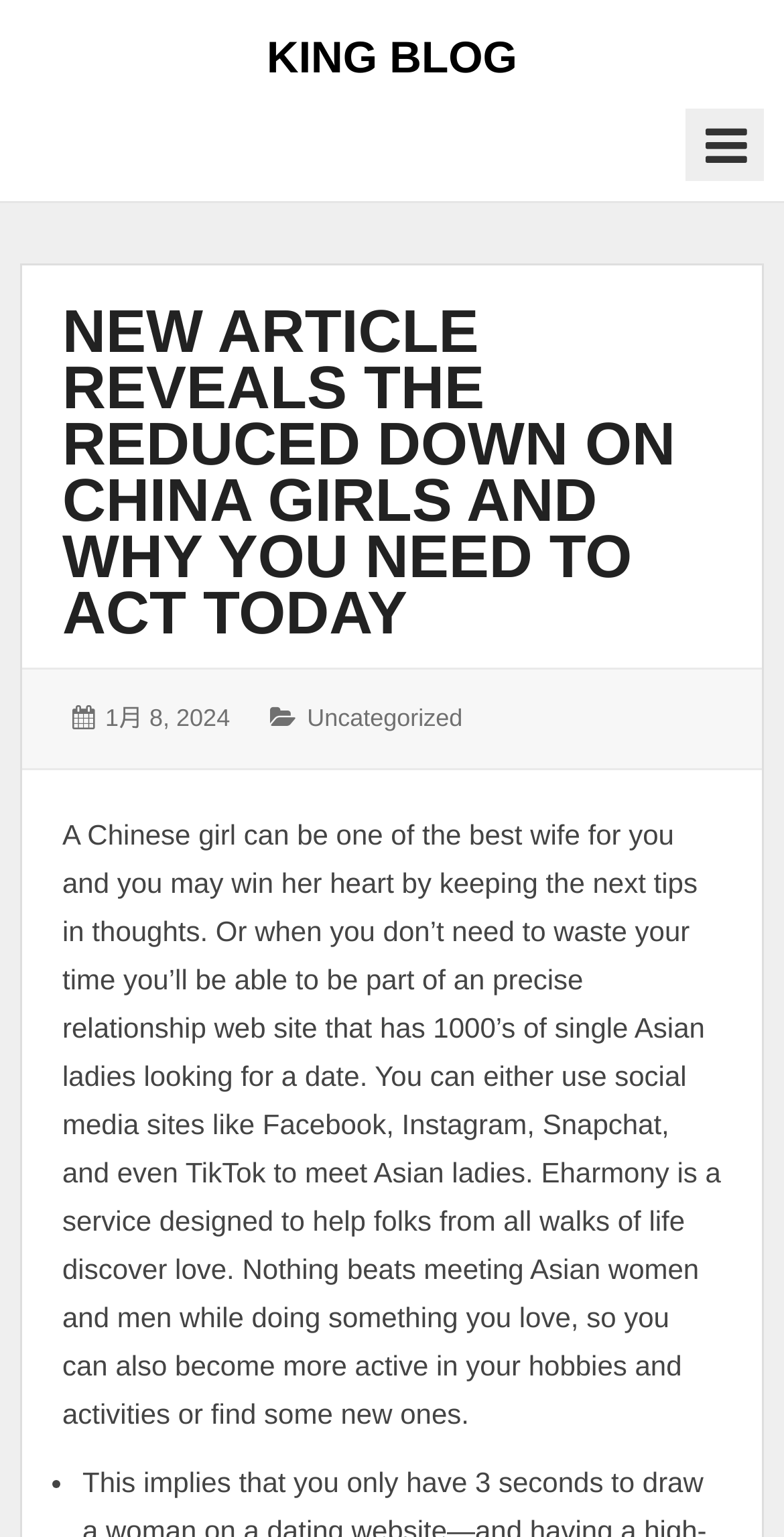What is the date of the article?
Please provide a detailed and thorough answer to the question.

I found the date of the article by looking at the text '发表于：' which means 'Posted on:' in English, and then I saw the link '1月 8, 2024' which corresponds to January 8, 2024.